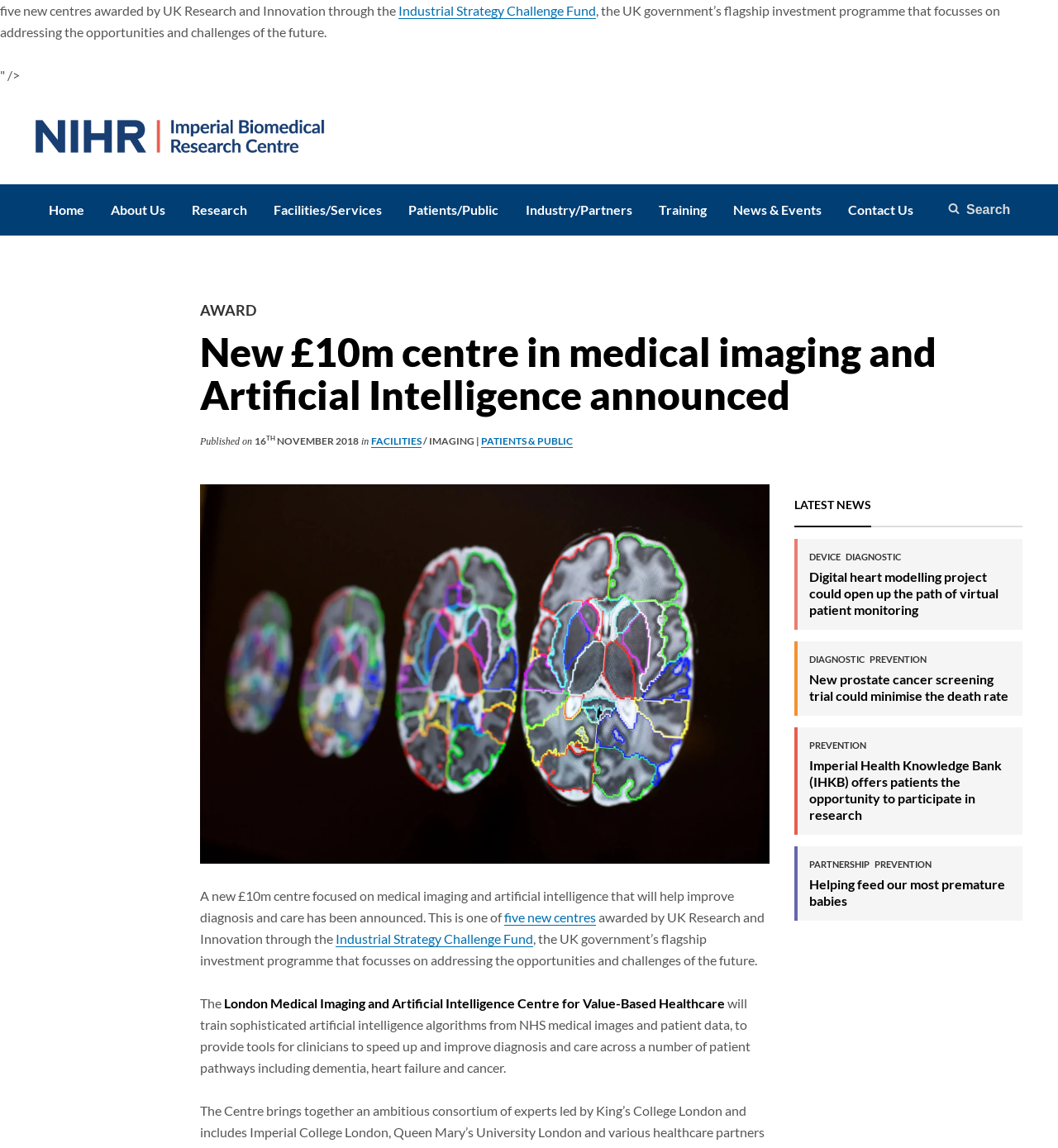Please locate the UI element described by "Industrial Strategy Challenge Fund" and provide its bounding box coordinates.

[0.377, 0.002, 0.563, 0.017]